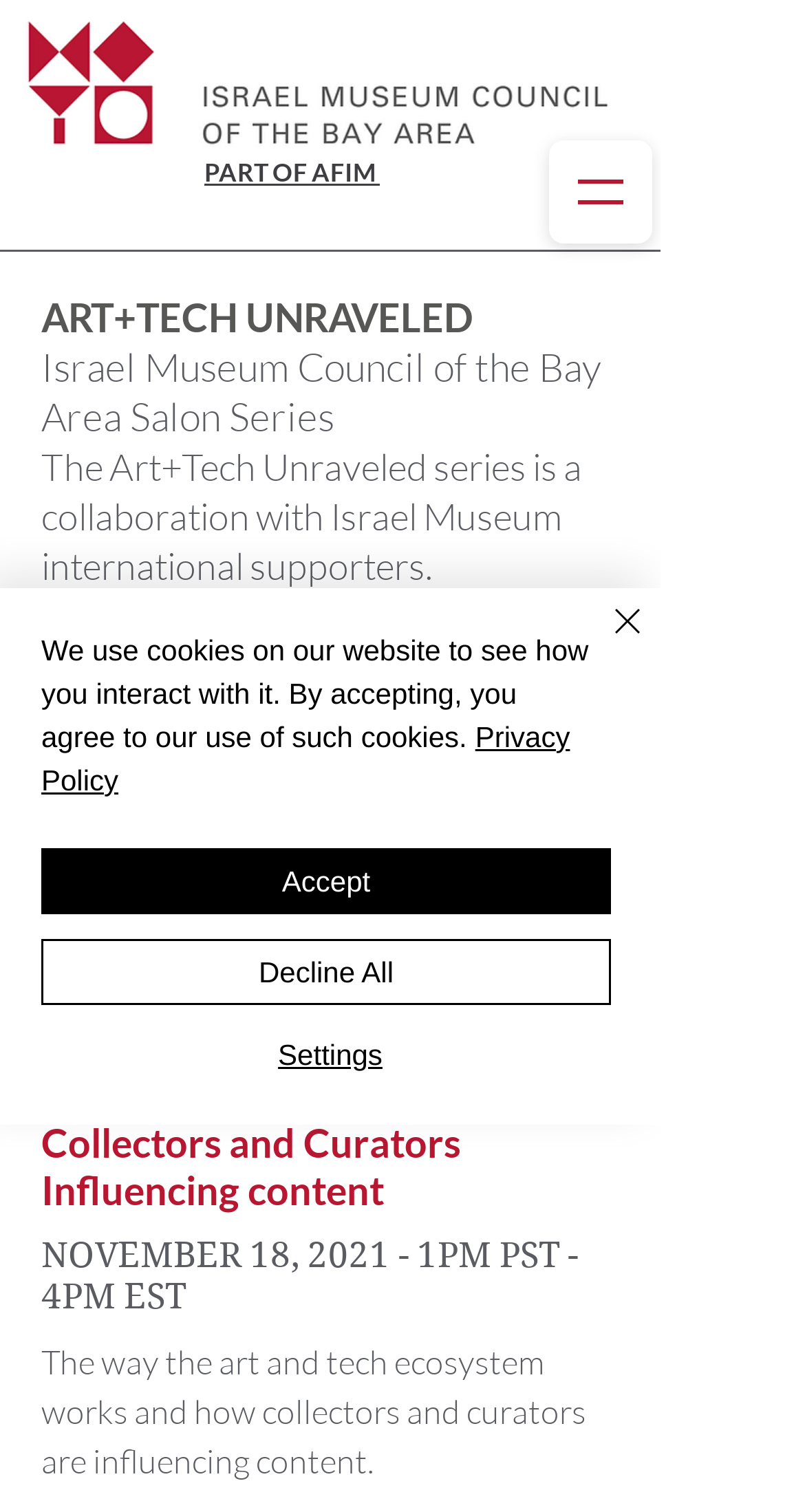Please identify the bounding box coordinates of the element that needs to be clicked to perform the following instruction: "Read the article".

[0.051, 0.194, 0.587, 0.225]